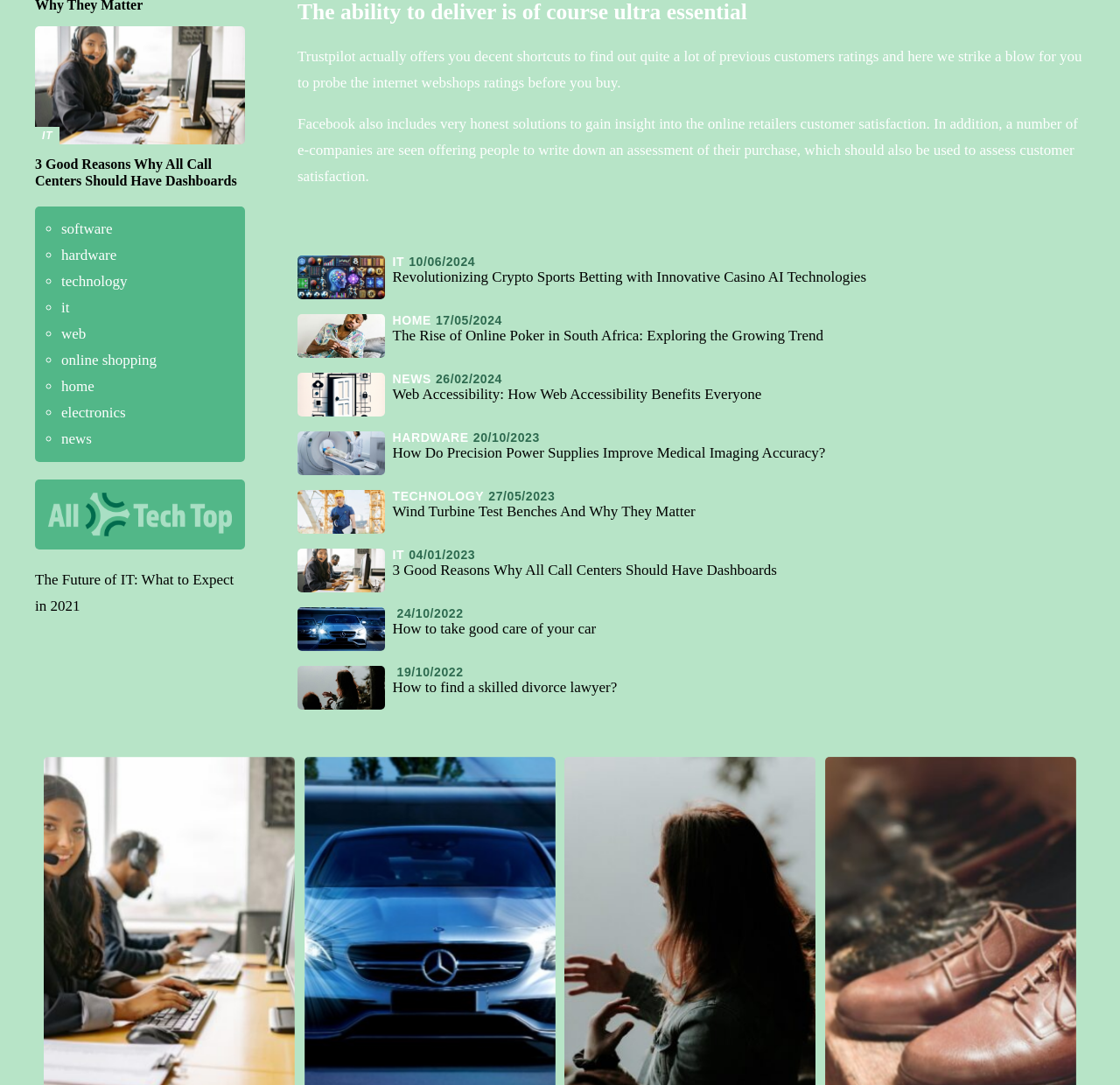How many links are there on the webpage?
Look at the image and answer with only one word or phrase.

14